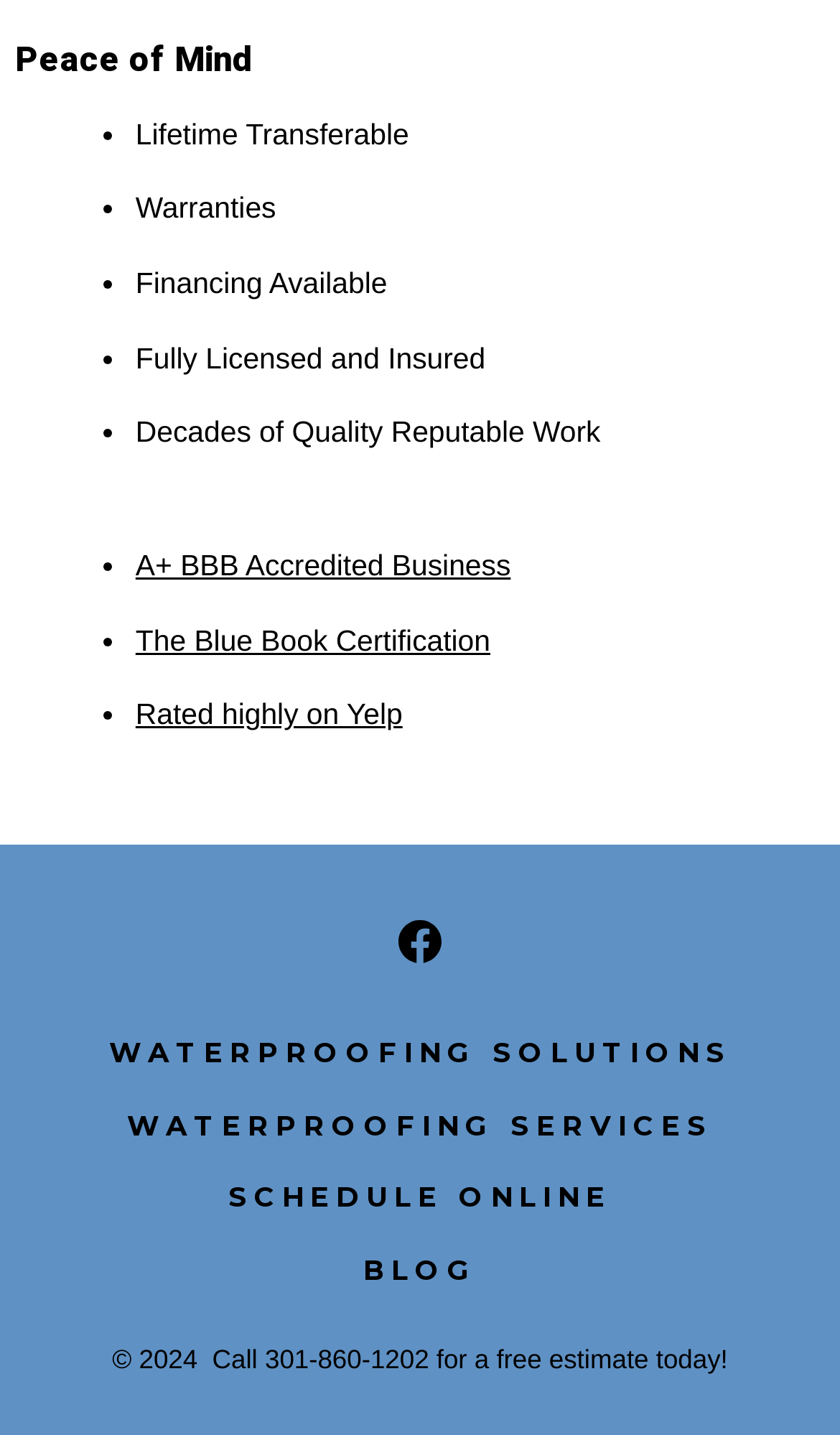Given the element description: "Blog", predict the bounding box coordinates of the UI element it refers to, using four float numbers between 0 and 1, i.e., [left, top, right, bottom].

[0.0, 0.863, 1.0, 0.911]